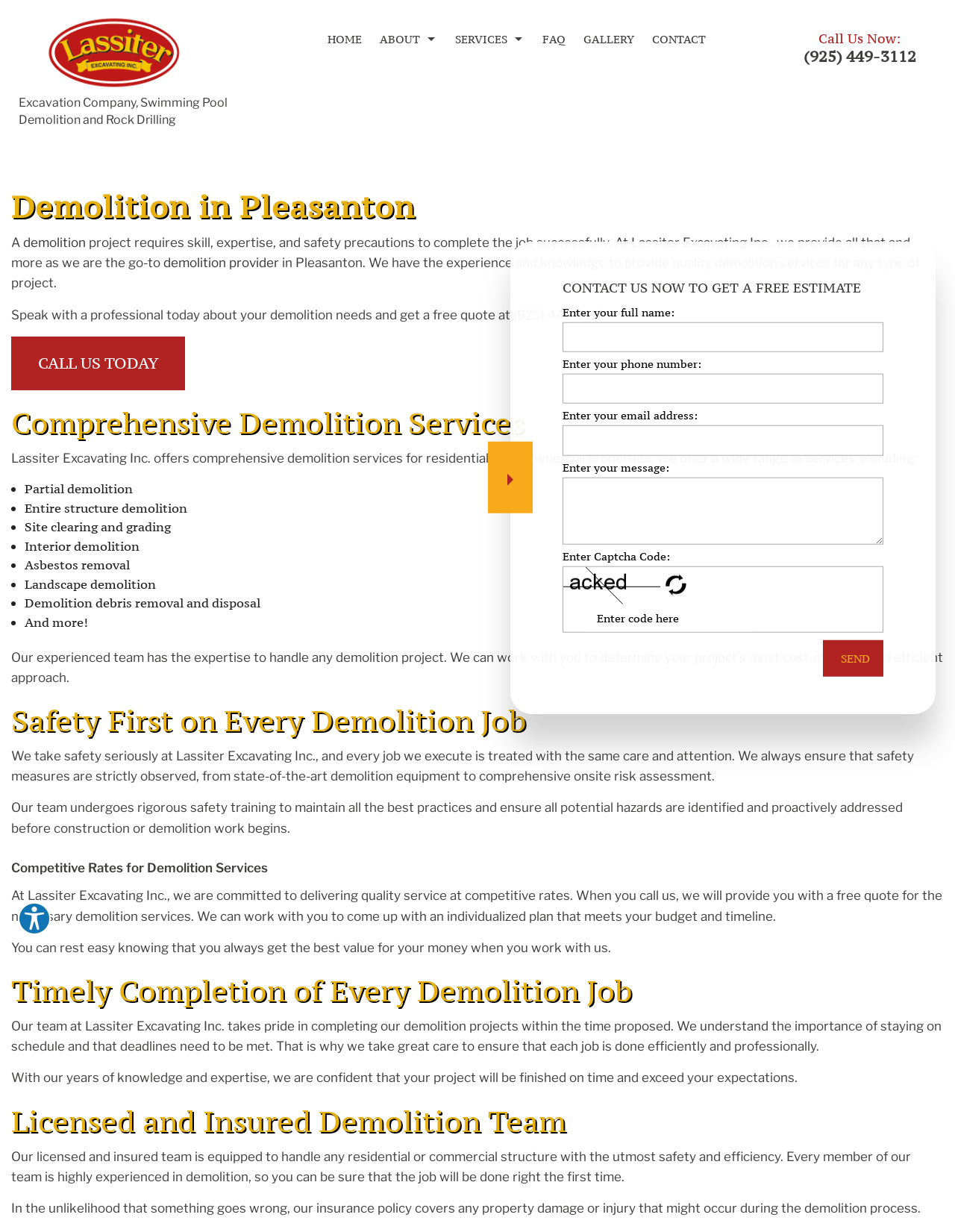Please mark the bounding box coordinates of the area that should be clicked to carry out the instruction: "Get a free quote".

[0.012, 0.249, 0.636, 0.261]